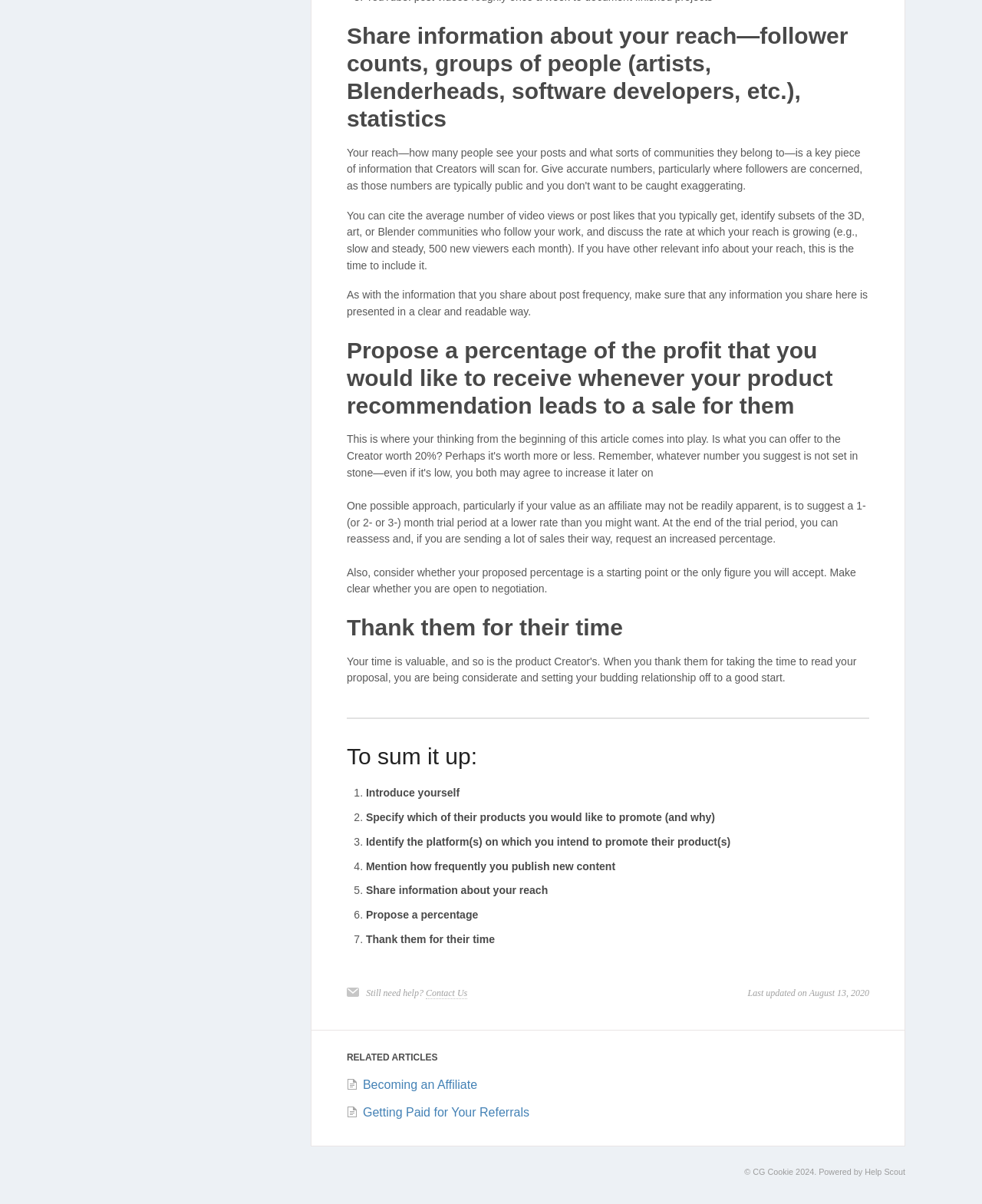What is the suggested approach for proposing a percentage of profit?
Refer to the image and respond with a one-word or short-phrase answer.

Suggest a trial period